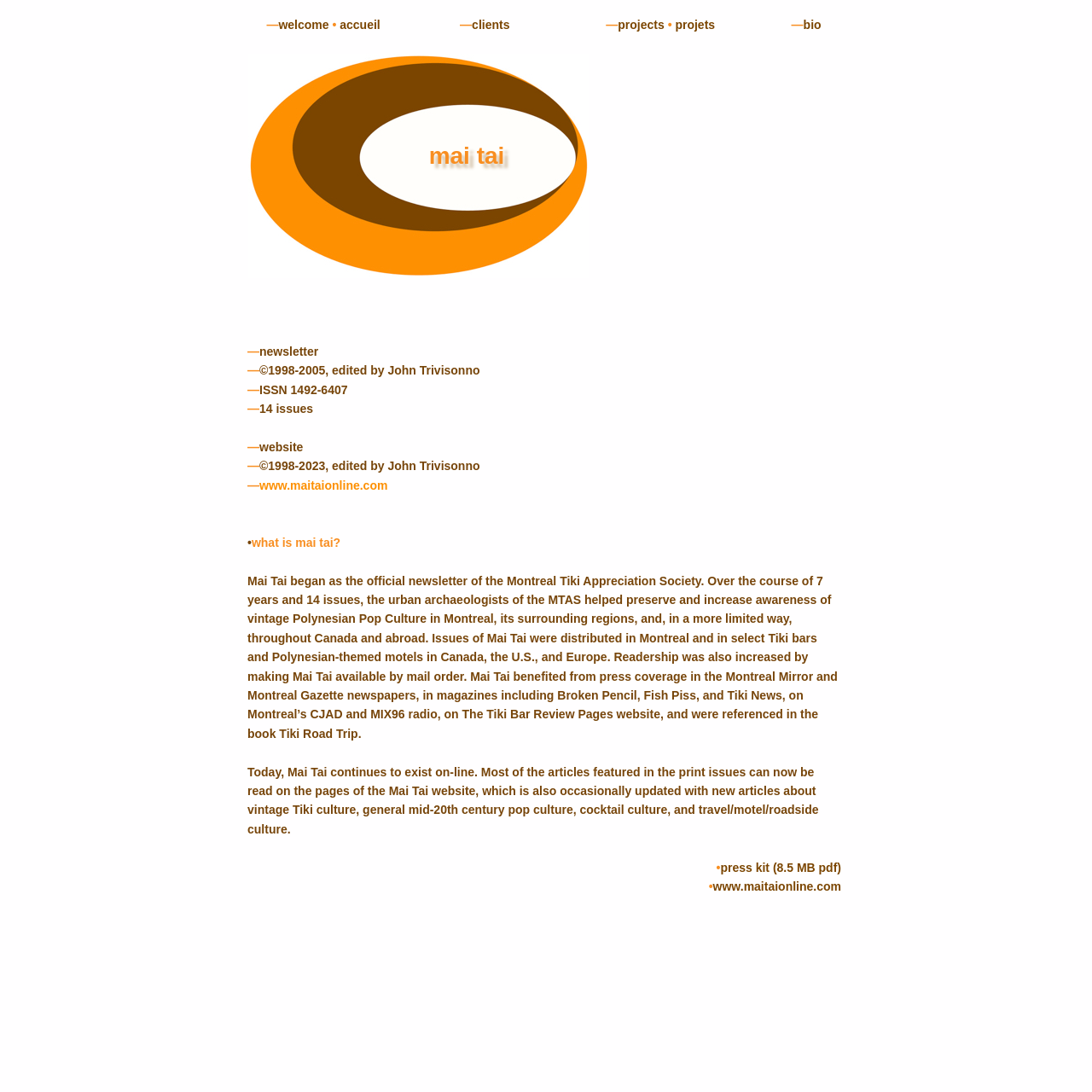What is the name of the newsletter?
Respond with a short answer, either a single word or a phrase, based on the image.

Mai Tai